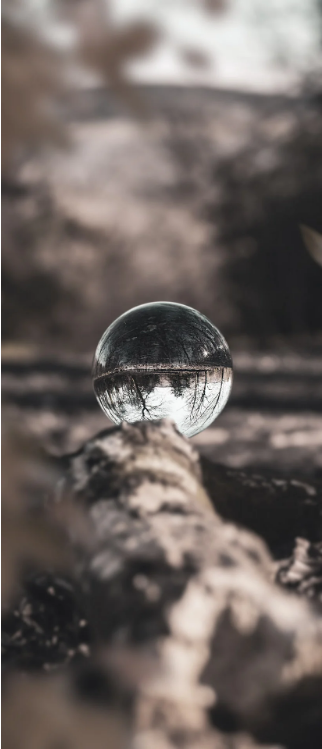What is the mood evoked by the composition?
From the screenshot, supply a one-word or short-phrase answer.

Tranquility